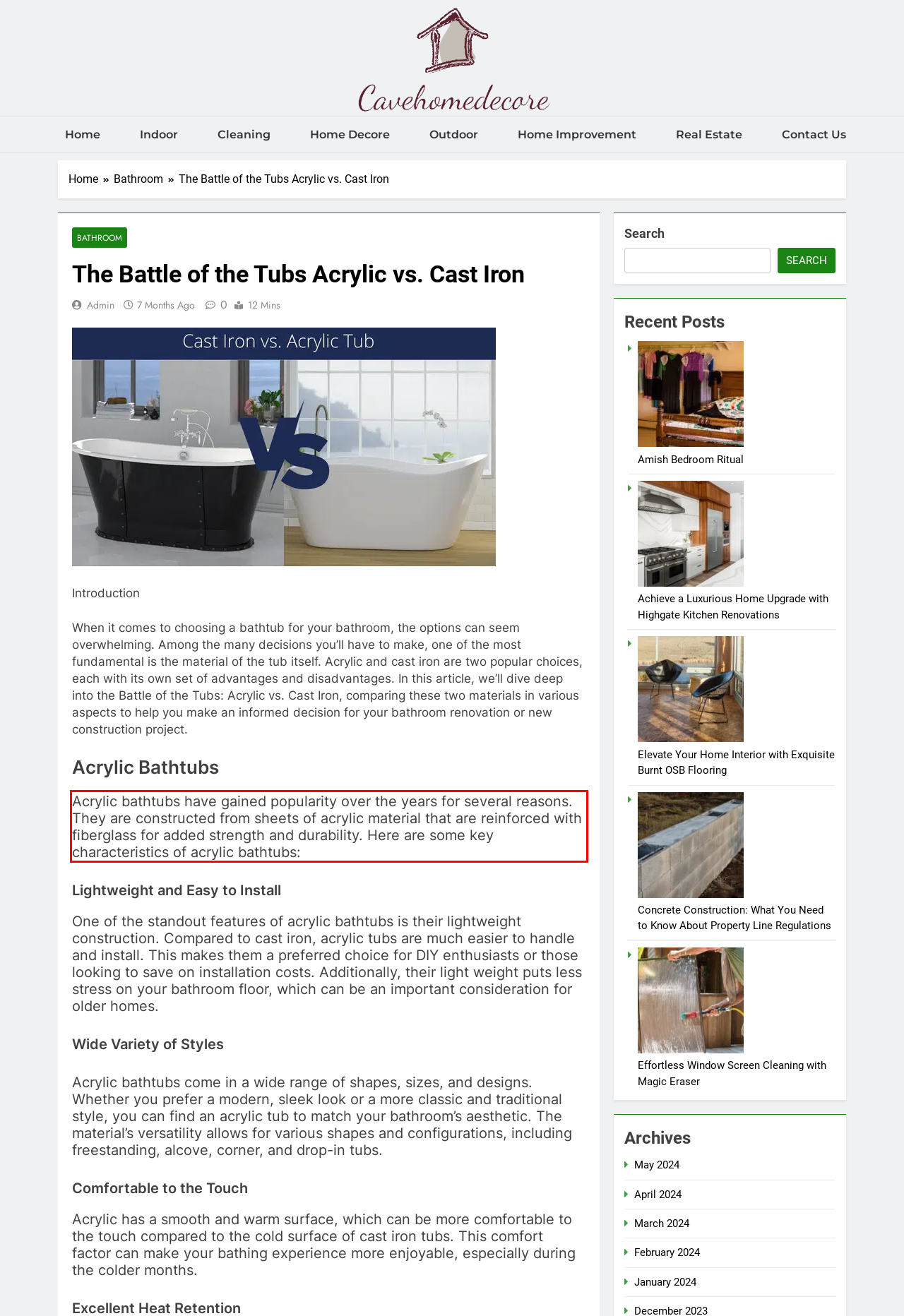You have a screenshot with a red rectangle around a UI element. Recognize and extract the text within this red bounding box using OCR.

Acrylic bathtubs have gained popularity over the years for several reasons. They are constructed from sheets of acrylic material that are reinforced with fiberglass for added strength and durability. Here are some key characteristics of acrylic bathtubs: